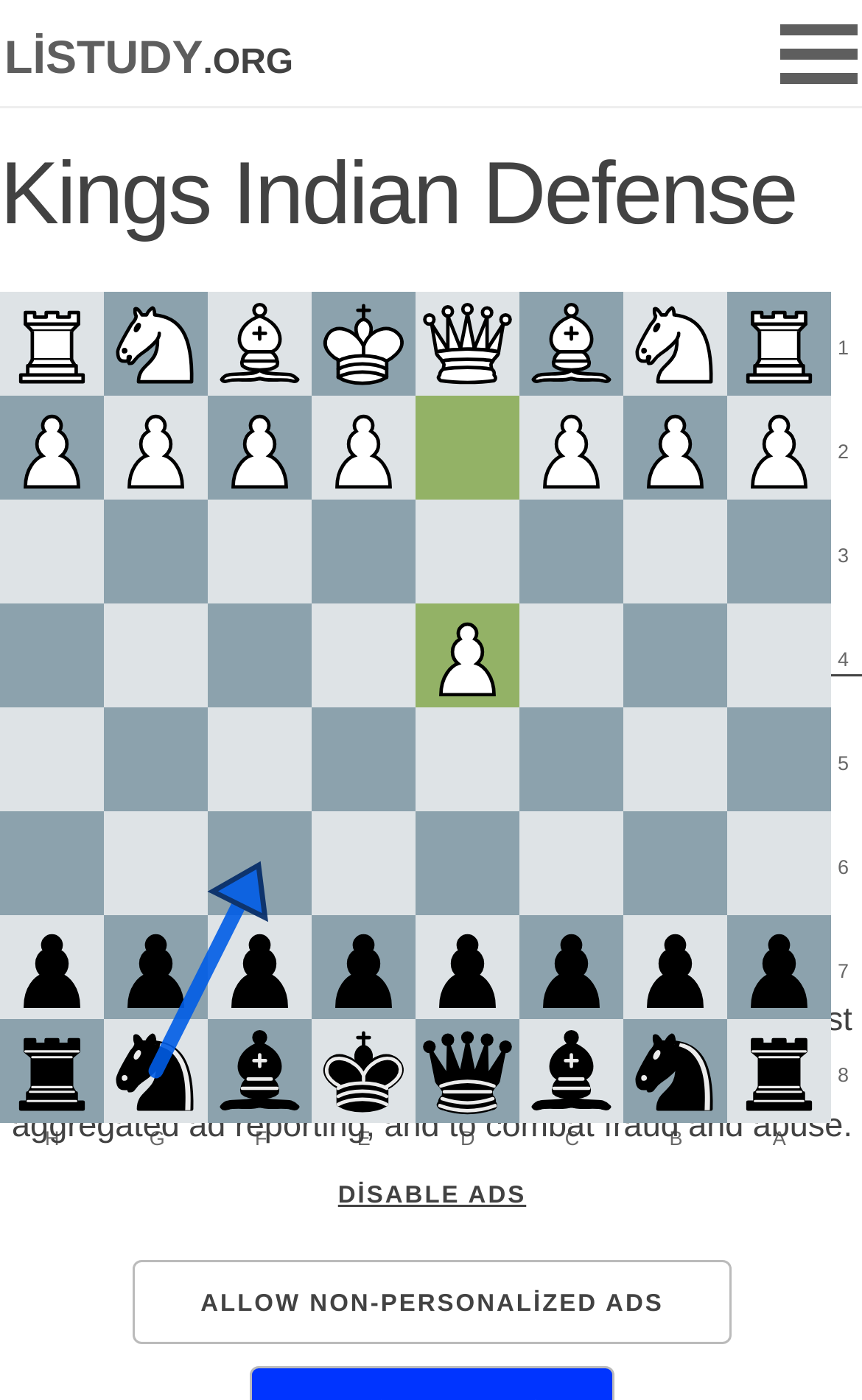Using the given description, provide the bounding box coordinates formatted as (top-left x, top-left y, bottom-right x, bottom-right y), with all values being floating point numbers between 0 and 1. Description: Allow non-personalized ads

[0.153, 0.9, 0.849, 0.96]